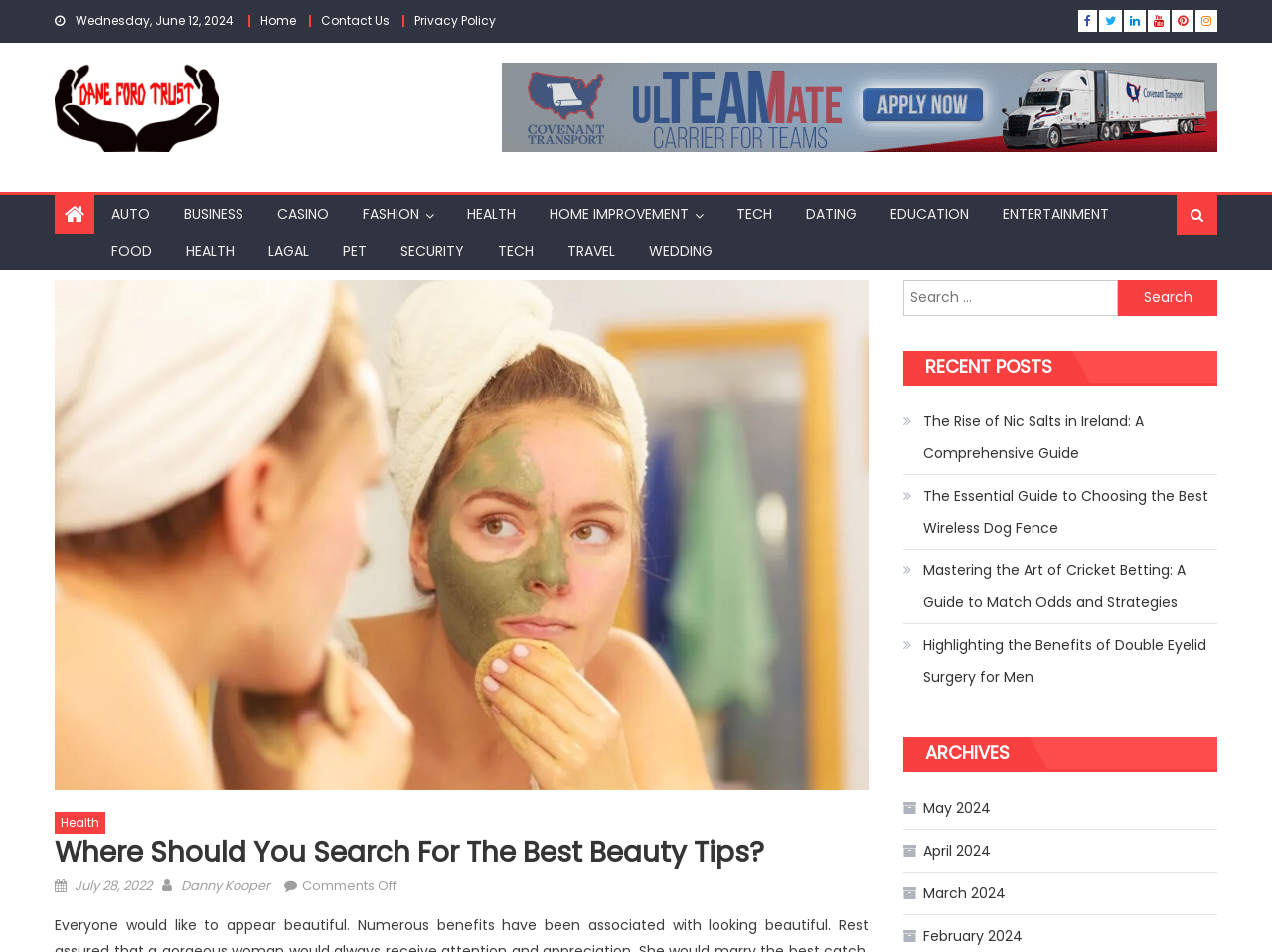Pinpoint the bounding box coordinates of the area that must be clicked to complete this instruction: "Read the 'Health' article".

[0.043, 0.853, 0.083, 0.875]